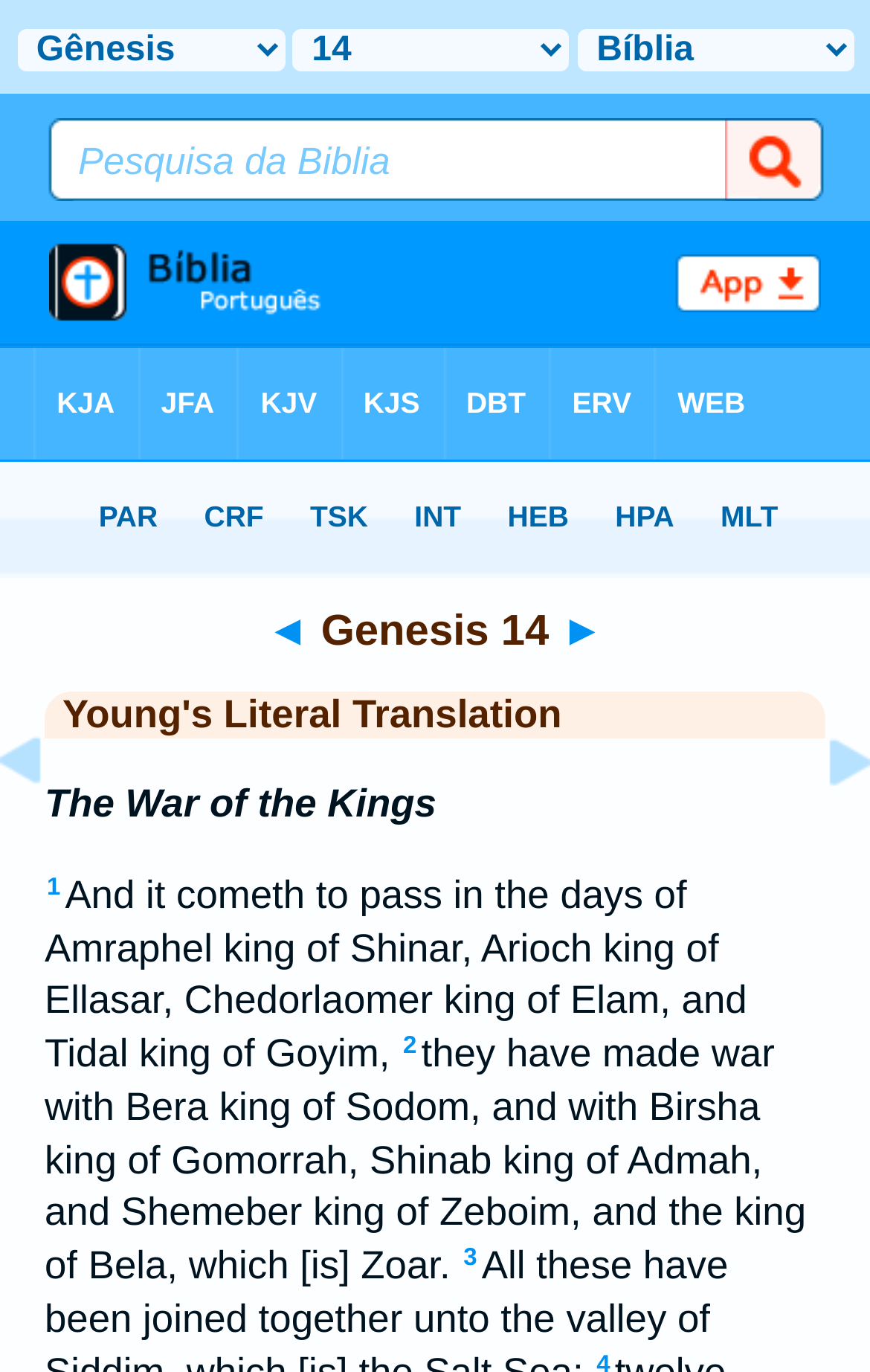How many iframes are on this webpage?
Using the picture, provide a one-word or short phrase answer.

5